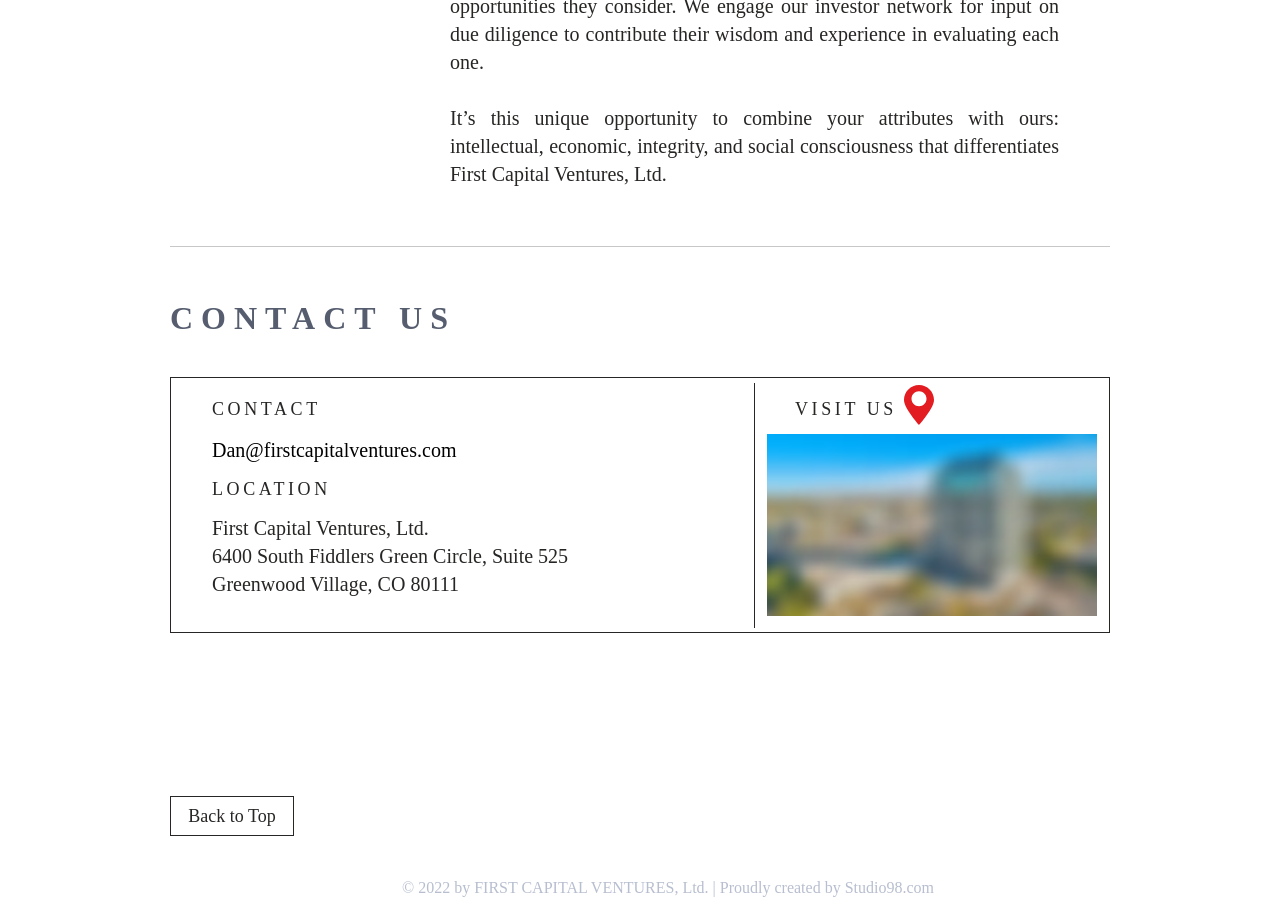What is the purpose of the 'CONTACT US' button?
Please analyze the image and answer the question with as much detail as possible.

The 'CONTACT US' button is a button element with the bounding box coordinates [0.133, 0.325, 0.356, 0.364]. It has a 'hasPopup' property, indicating that it opens a dialog when clicked.